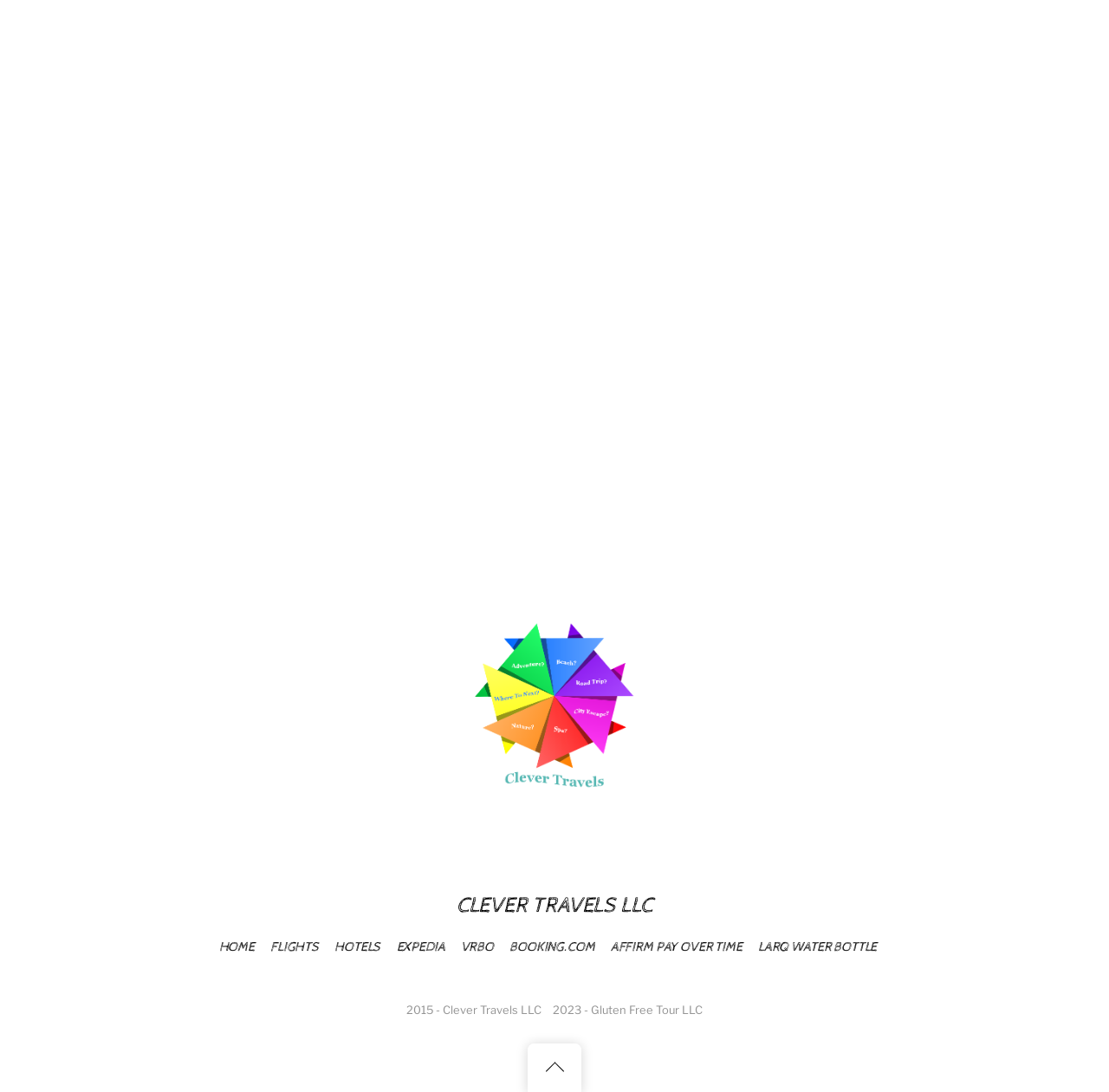Provide a one-word or brief phrase answer to the question:
What is the name of the company mentioned in the first link?

CLEVER TRAVELS LLC